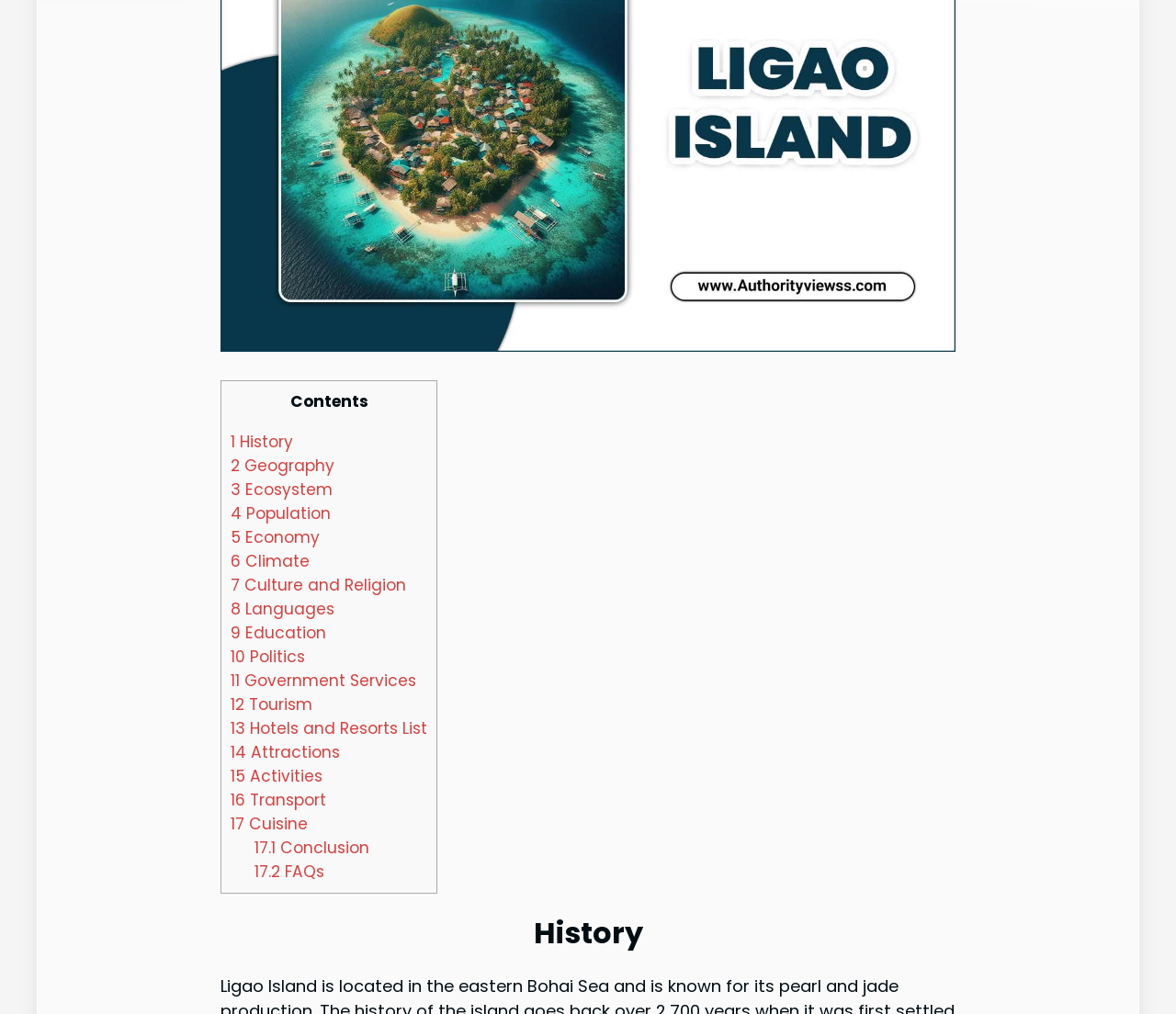Could you determine the bounding box coordinates of the clickable element to complete the instruction: "view history"? Provide the coordinates as four float numbers between 0 and 1, i.e., [left, top, right, bottom].

[0.196, 0.425, 0.249, 0.447]